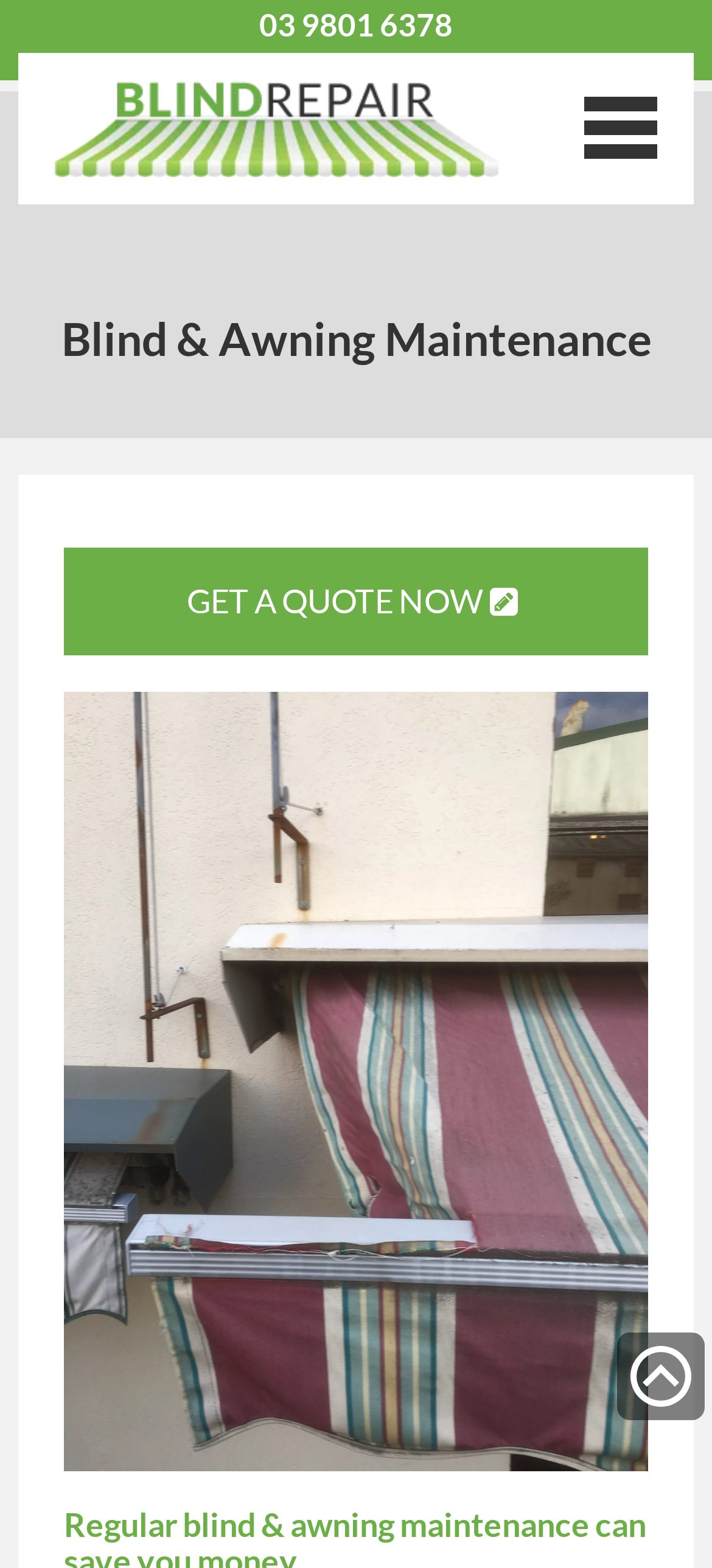What is the text of the webpage's headline?

Blind & Awning Maintenance